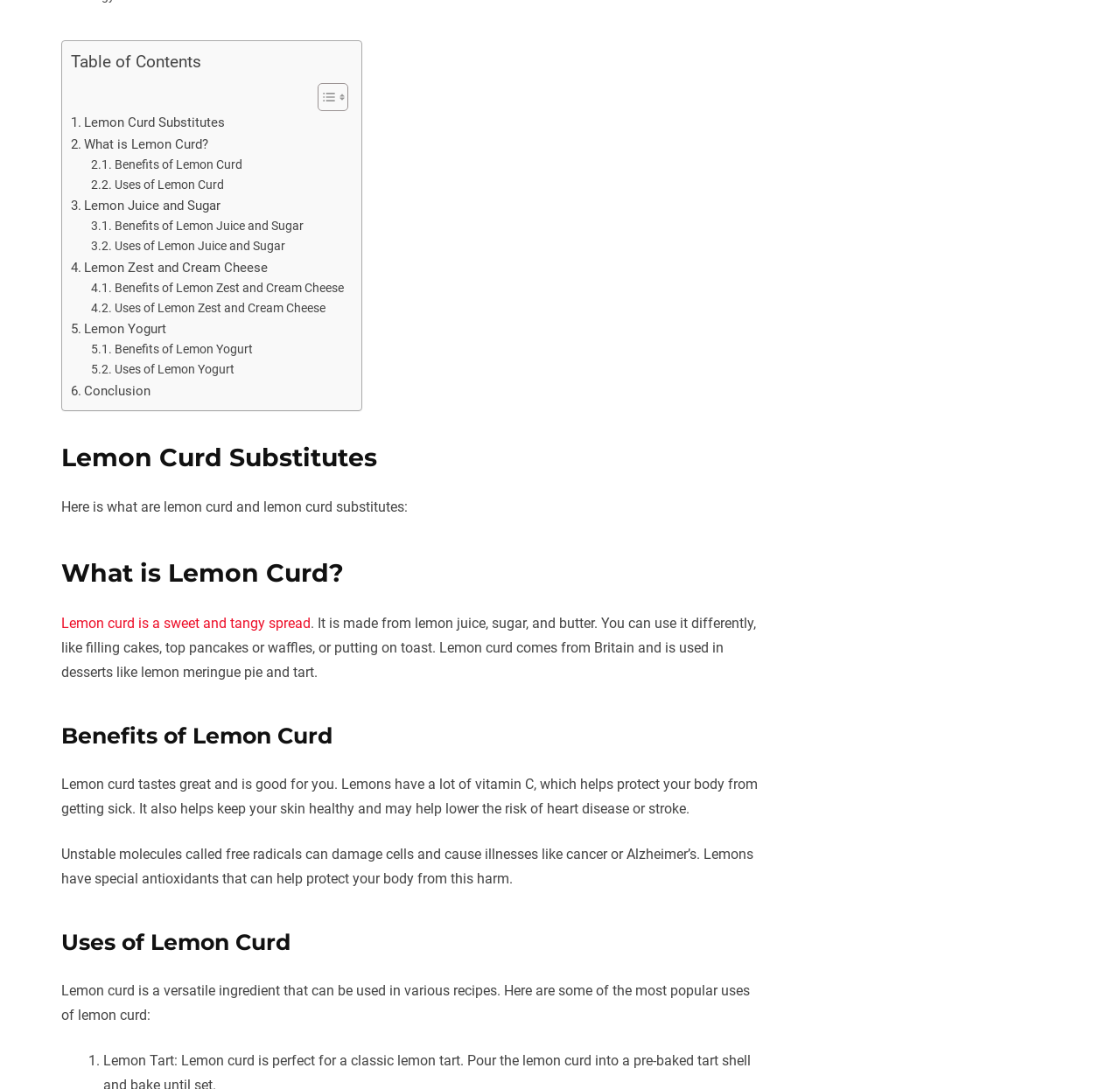Please determine the bounding box coordinates of the element's region to click in order to carry out the following instruction: "Read about 'Lemon Curd Substitutes'". The coordinates should be four float numbers between 0 and 1, i.e., [left, top, right, bottom].

[0.063, 0.103, 0.201, 0.123]